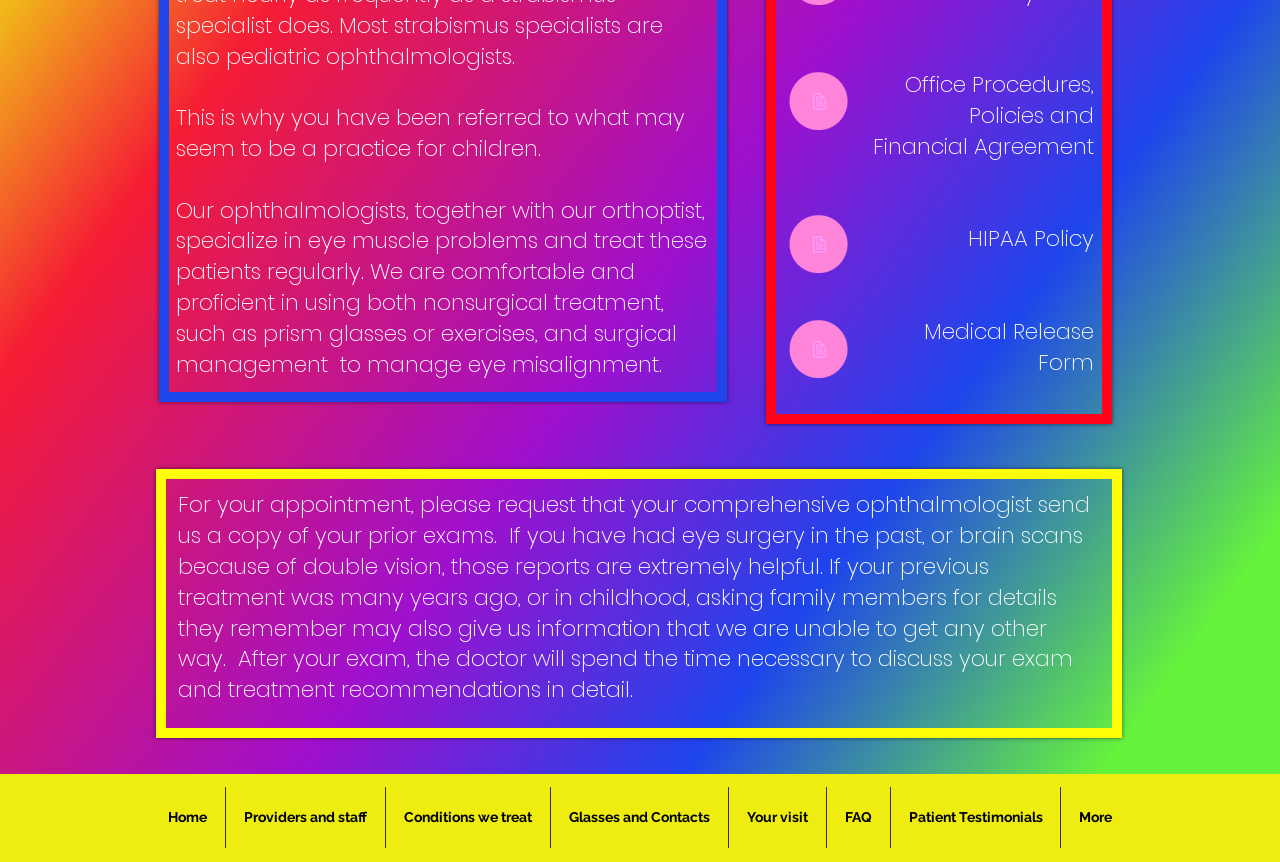Highlight the bounding box of the UI element that corresponds to this description: "FAQ".

[0.646, 0.913, 0.695, 0.983]